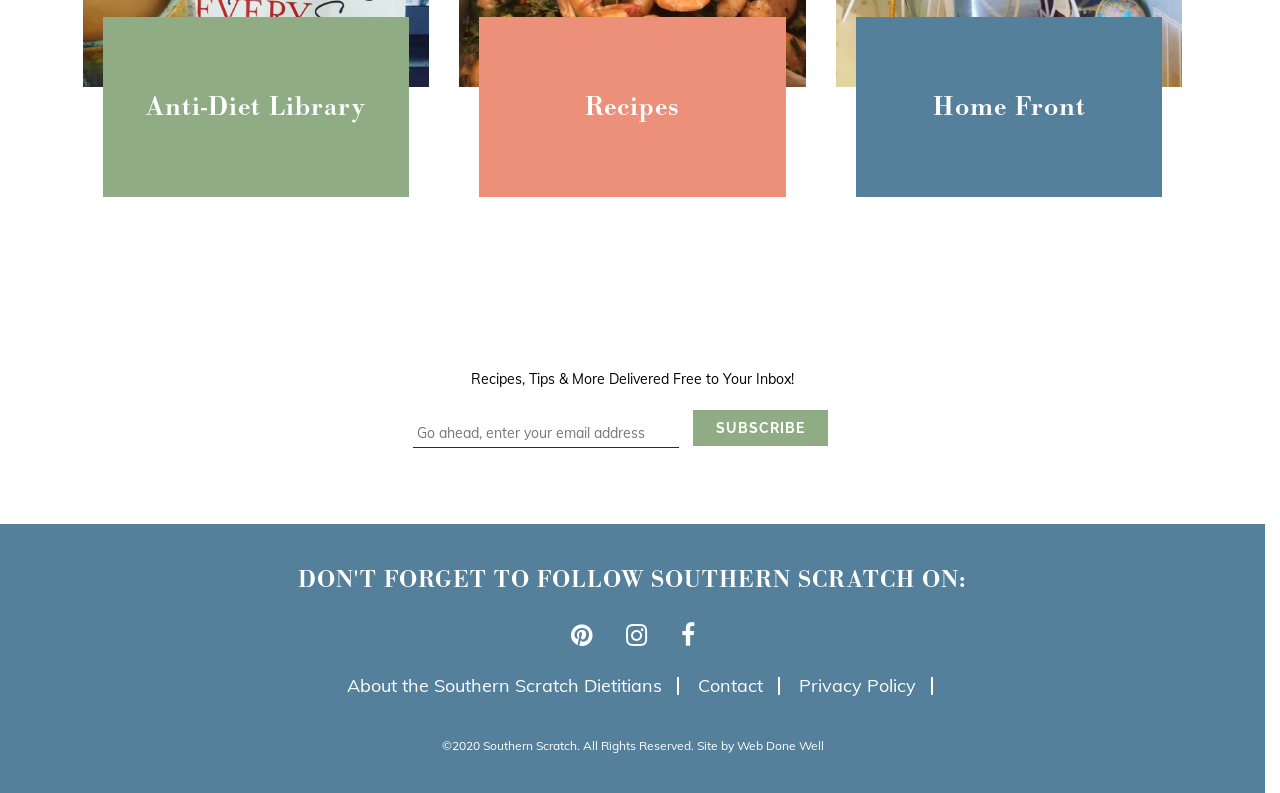What is the purpose of the textbox?
Refer to the image and provide a one-word or short phrase answer.

Email input